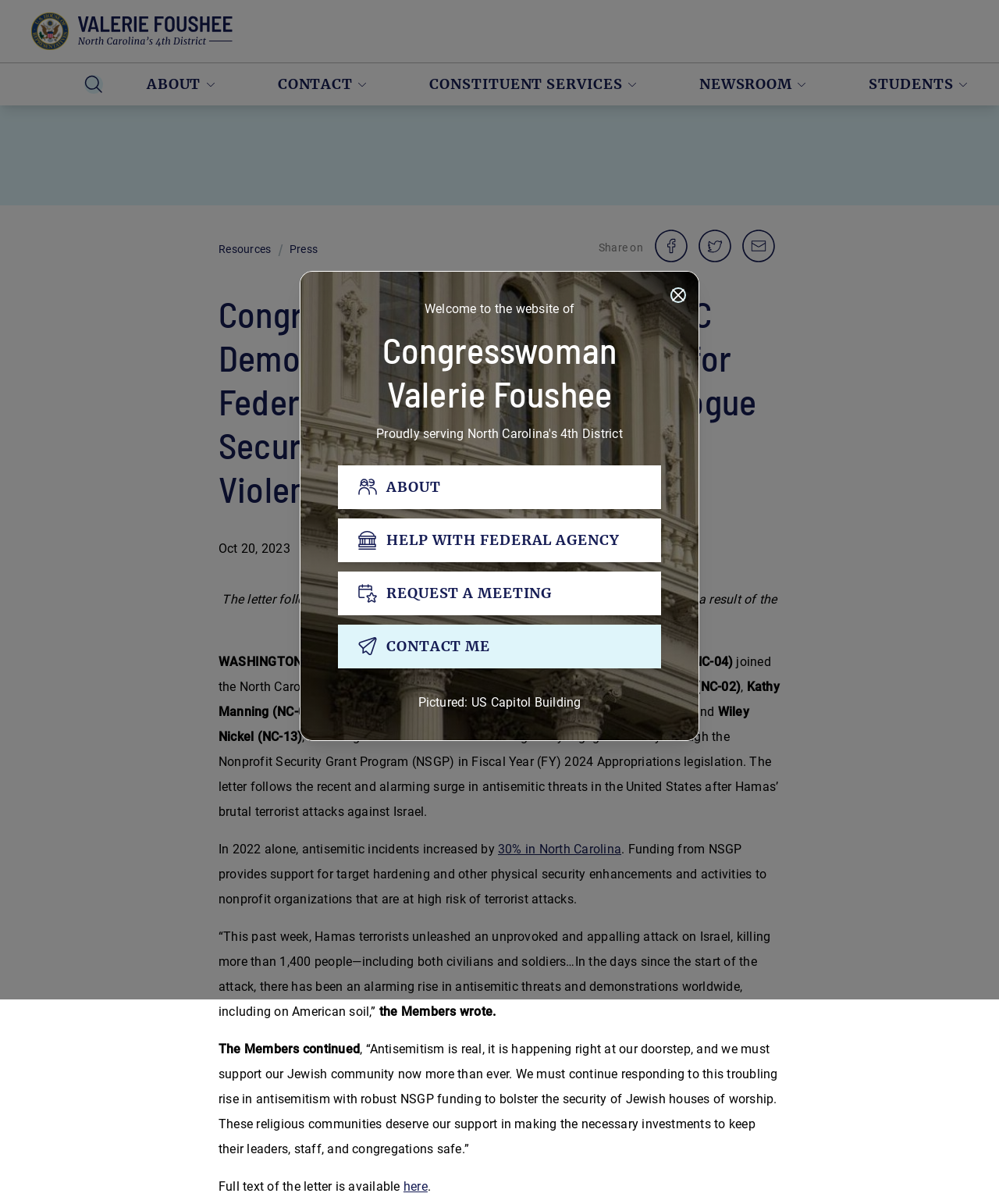Provide the bounding box coordinates of the UI element that matches the description: "parent_node: Search for: value="Search"".

None